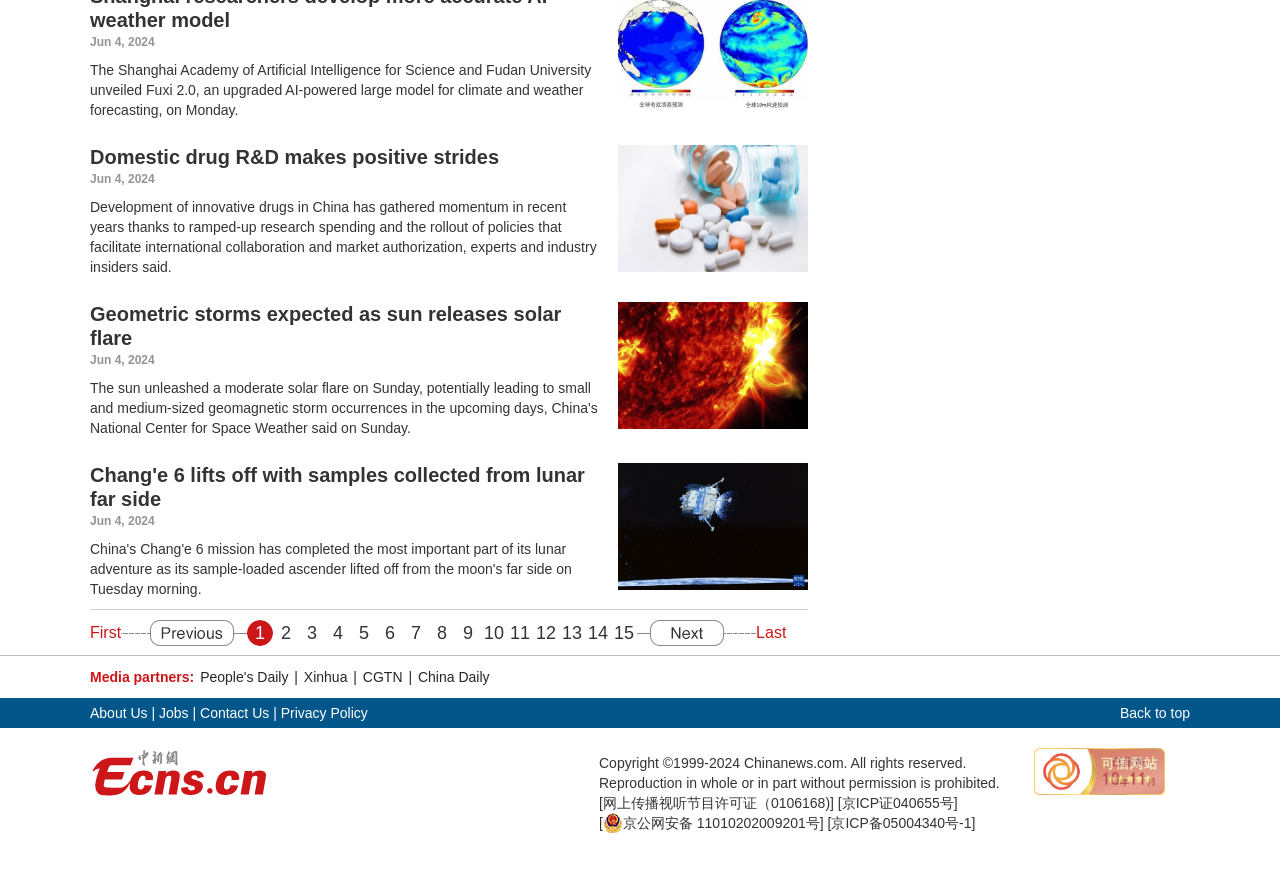Please determine the bounding box coordinates of the section I need to click to accomplish this instruction: "Click on the 'Back to top' button".

[0.875, 0.79, 0.93, 0.824]